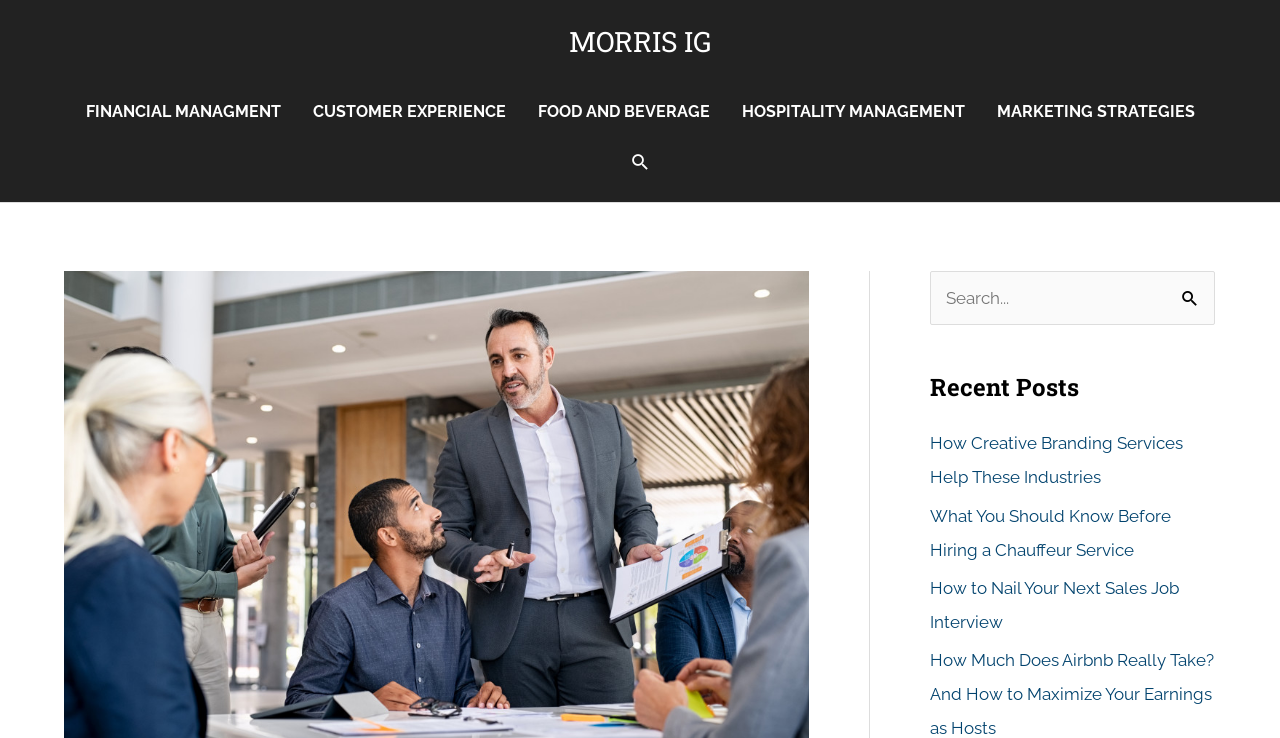Please specify the bounding box coordinates of the region to click in order to perform the following instruction: "Click Search icon".

[0.492, 0.207, 0.508, 0.235]